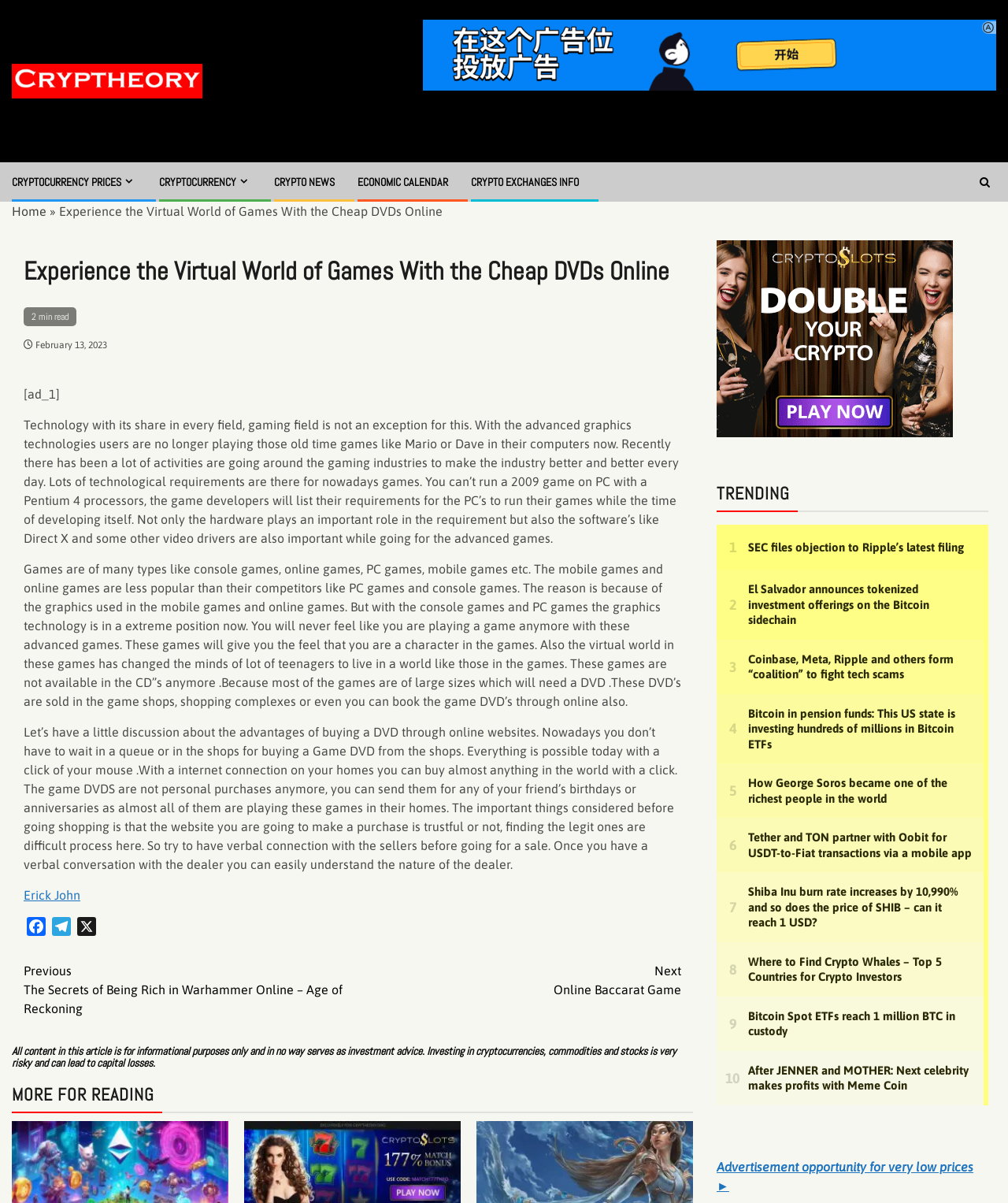Identify the bounding box coordinates for the region of the element that should be clicked to carry out the instruction: "Read the article 'Experience the Virtual World of Games With the Cheap DVDs Online'". The bounding box coordinates should be four float numbers between 0 and 1, i.e., [left, top, right, bottom].

[0.023, 0.21, 0.676, 0.241]